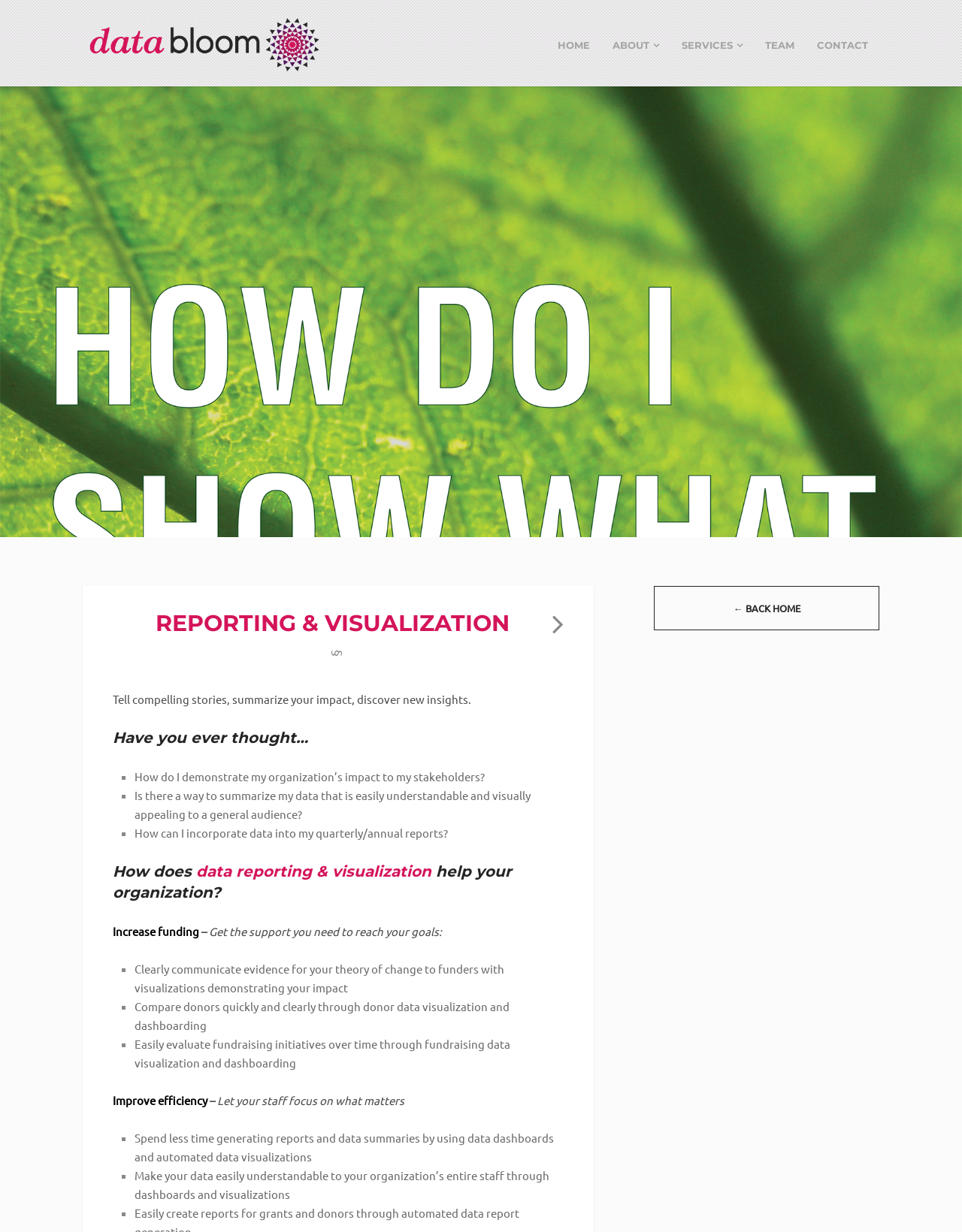Determine the bounding box coordinates for the area that should be clicked to carry out the following instruction: "learn about data bloom".

[0.086, 0.006, 0.34, 0.067]